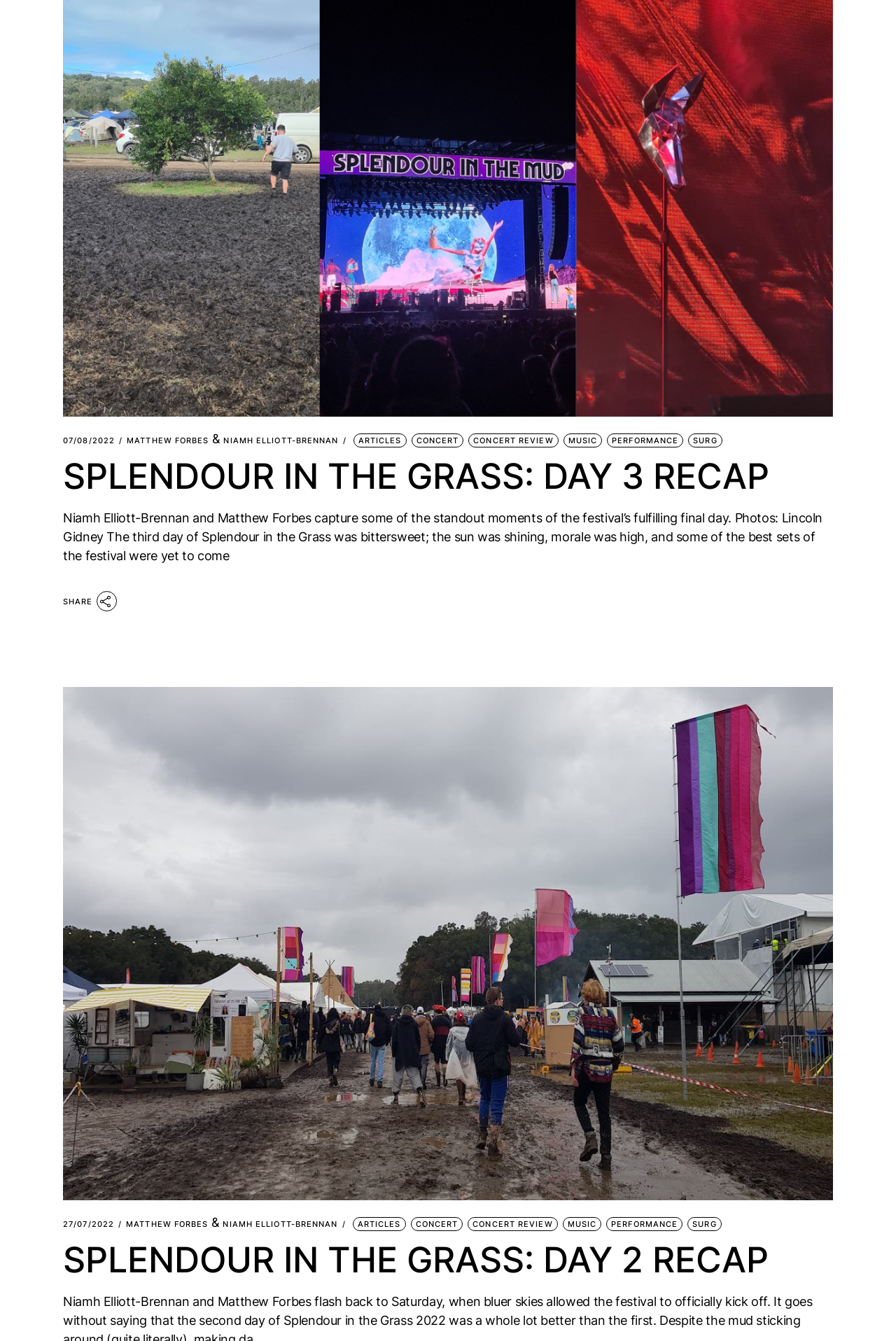How many days of the festival are being recapped?
Give a detailed response to the question by analyzing the screenshot.

The webpage contains two headings, 'SPLENDOUR IN THE GRASS: DAY 3 RECAP' and 'SPLENDOUR IN THE GRASS: DAY 2 RECAP', which suggest that the festival is being recapped for two days.